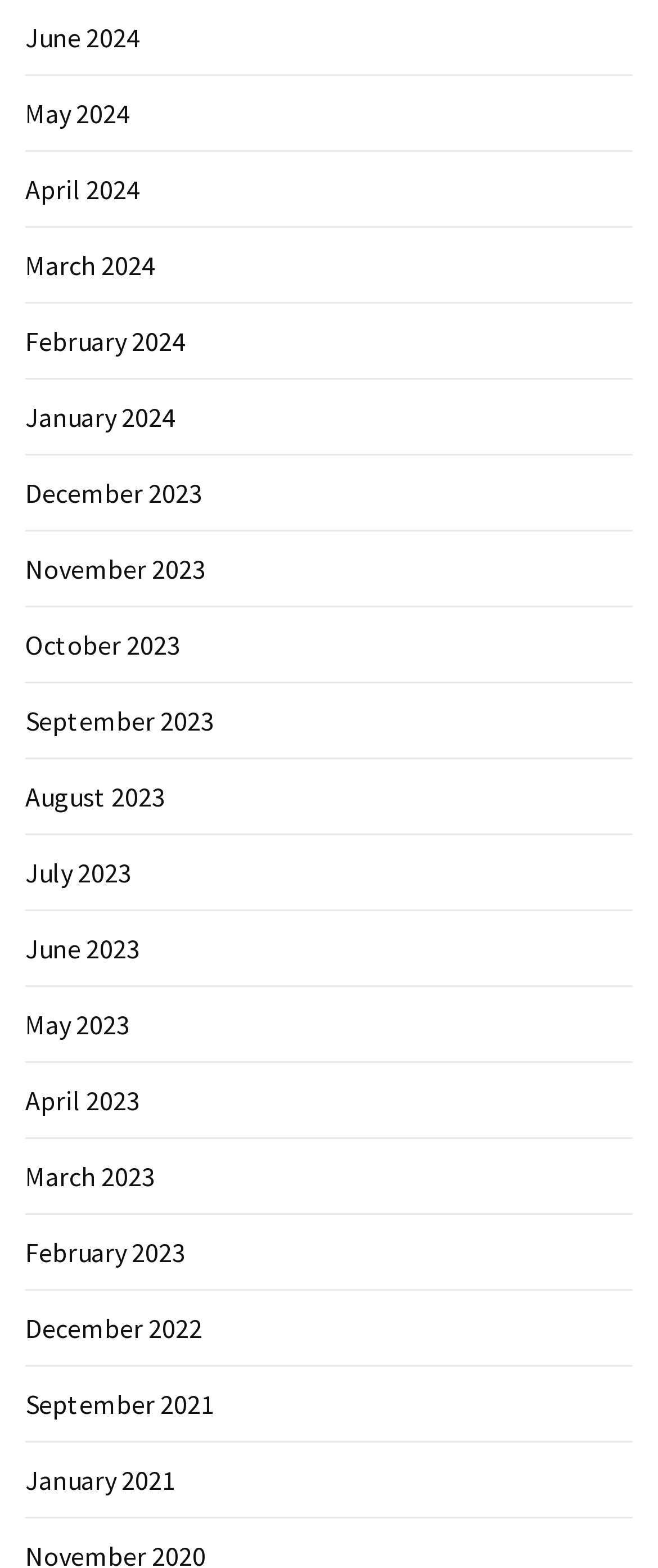Are the links in chronological order?
Give a detailed explanation using the information visible in the image.

I examined the list of links and found that they are in chronological order, with the most recent months at the top and the oldest months at the bottom.